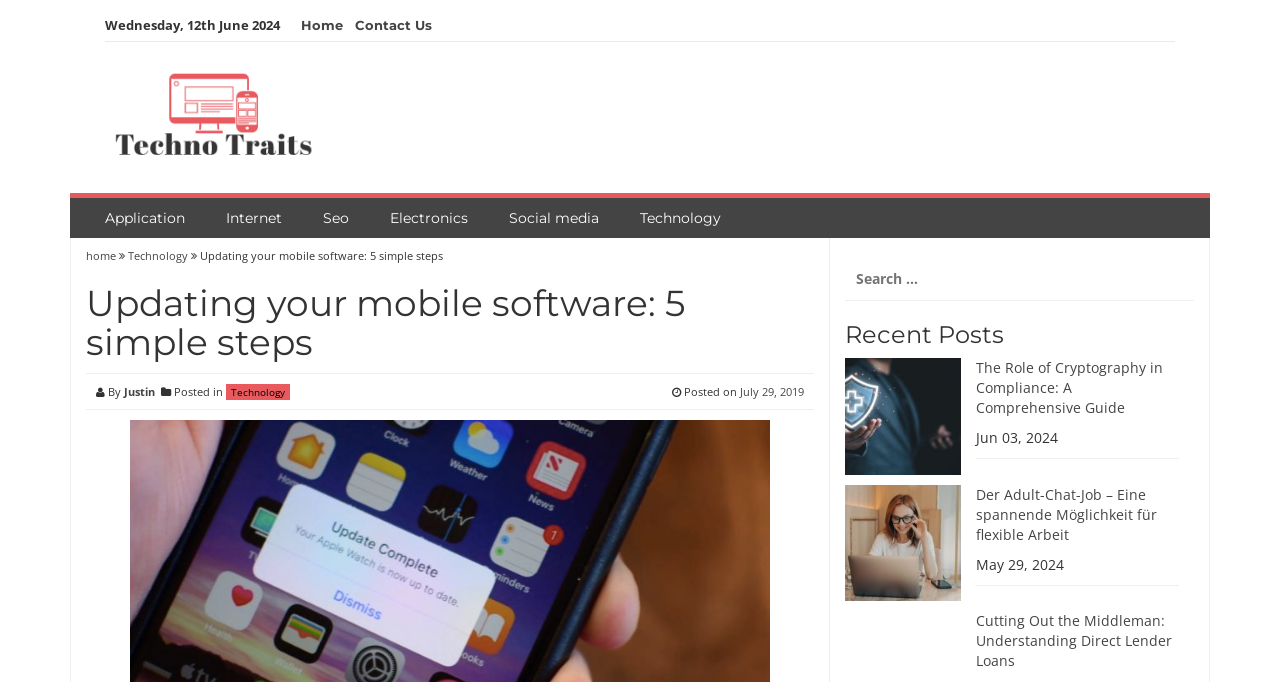Locate the bounding box coordinates of the area you need to click to fulfill this instruction: 'Click on the 'Home' link'. The coordinates must be in the form of four float numbers ranging from 0 to 1: [left, top, right, bottom].

[0.235, 0.023, 0.268, 0.051]